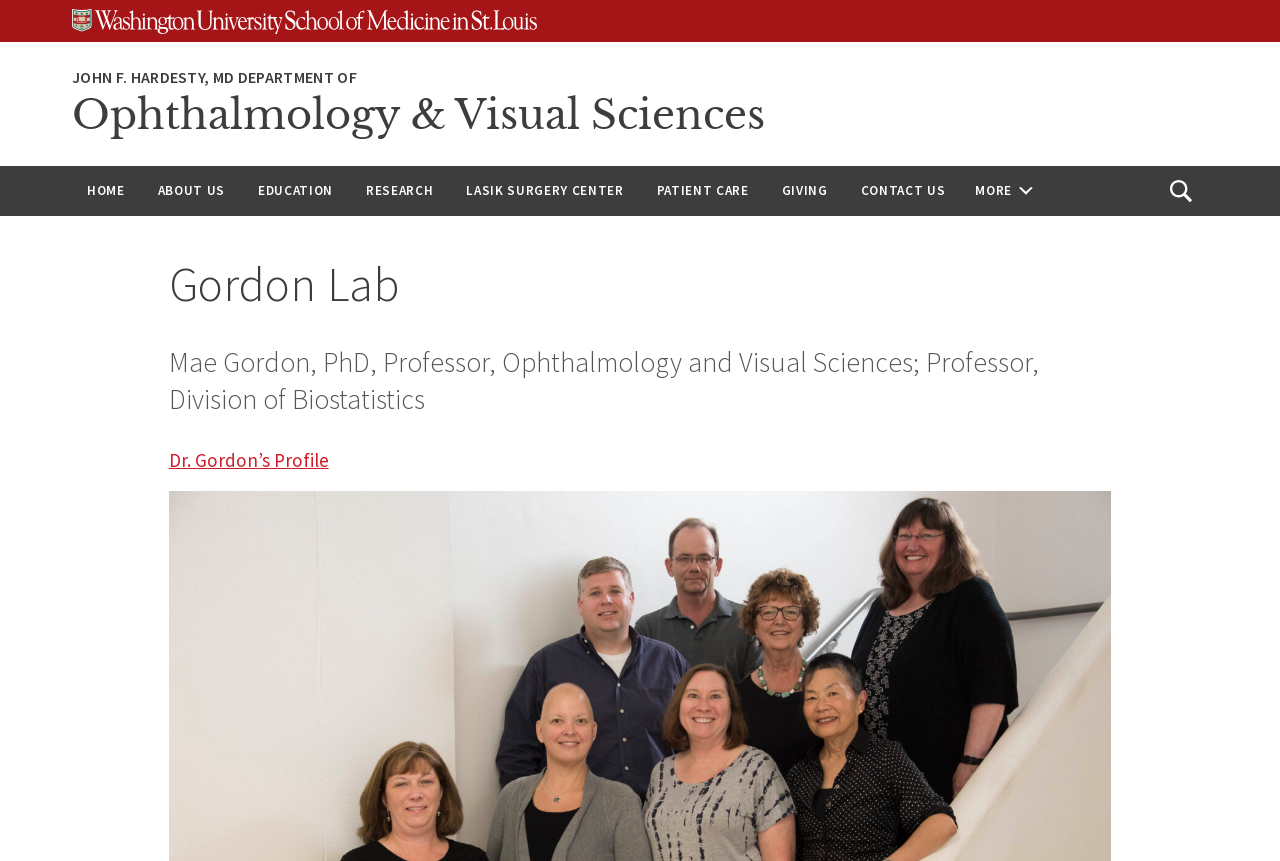Please provide a brief answer to the question using only one word or phrase: 
How many navigation links are there?

9